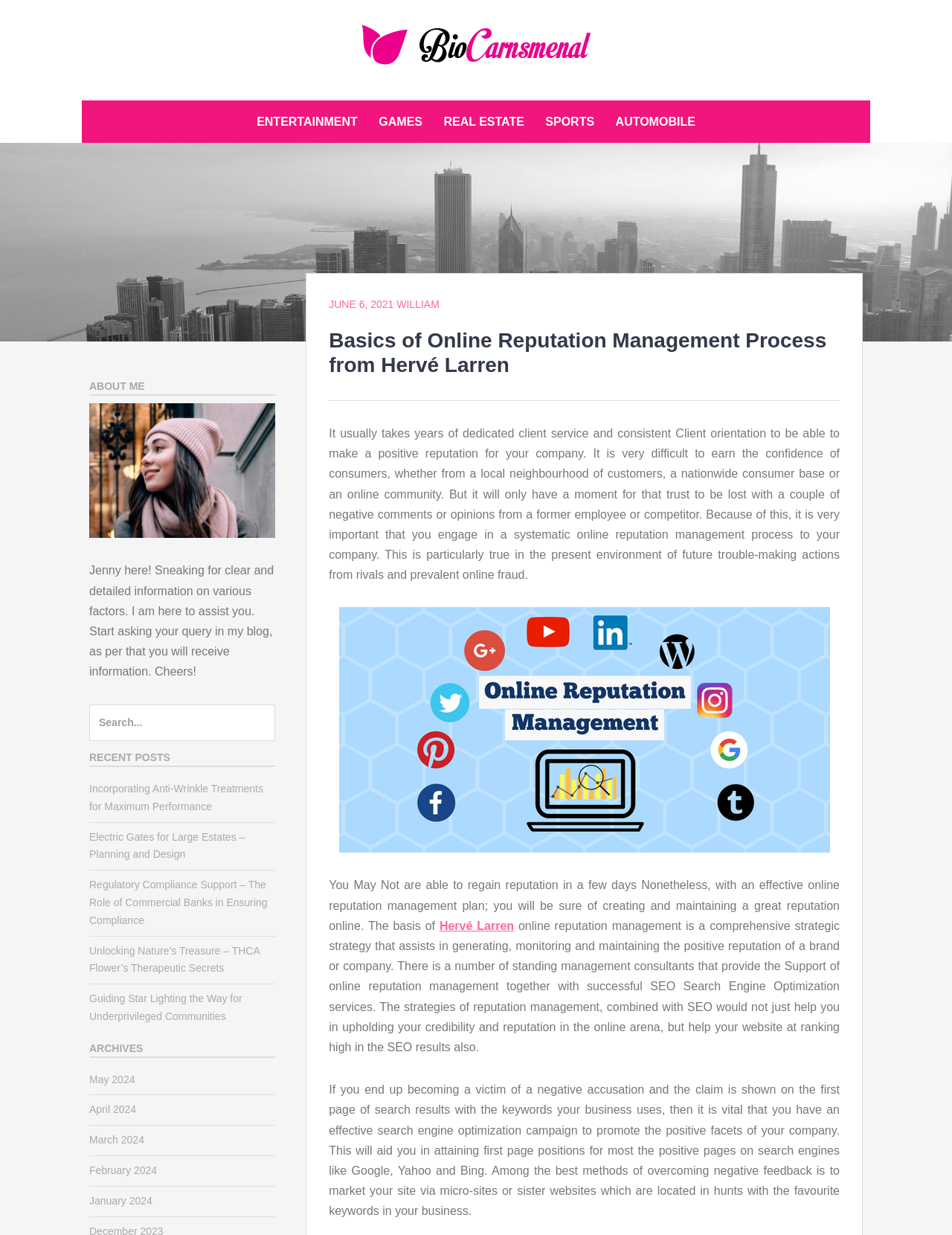How many categories are listed in the menu?
Please respond to the question thoroughly and include all relevant details.

The menu lists 6 categories: ENTERTAINMENT, GAMES, REAL ESTATE, SPORTS, and AUTOMOBILE, which are all links with distinct bounding box coordinates.